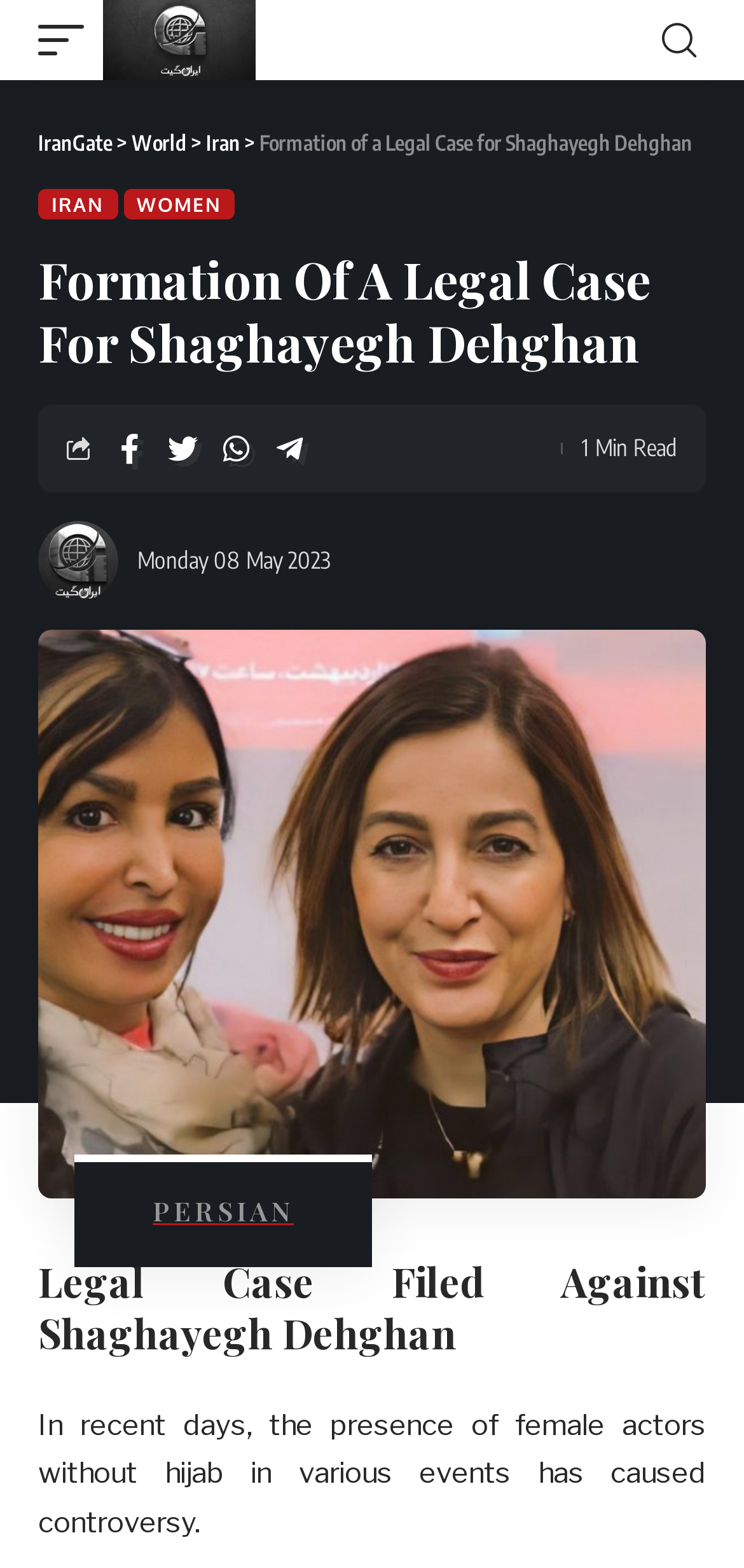Use one word or a short phrase to answer the question provided: 
How many links are there in the top navigation bar?

4